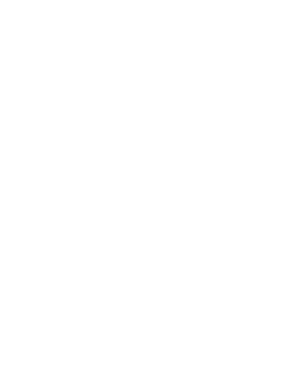What is the discount offered on the dress?
Based on the screenshot, answer the question with a single word or phrase.

-40%